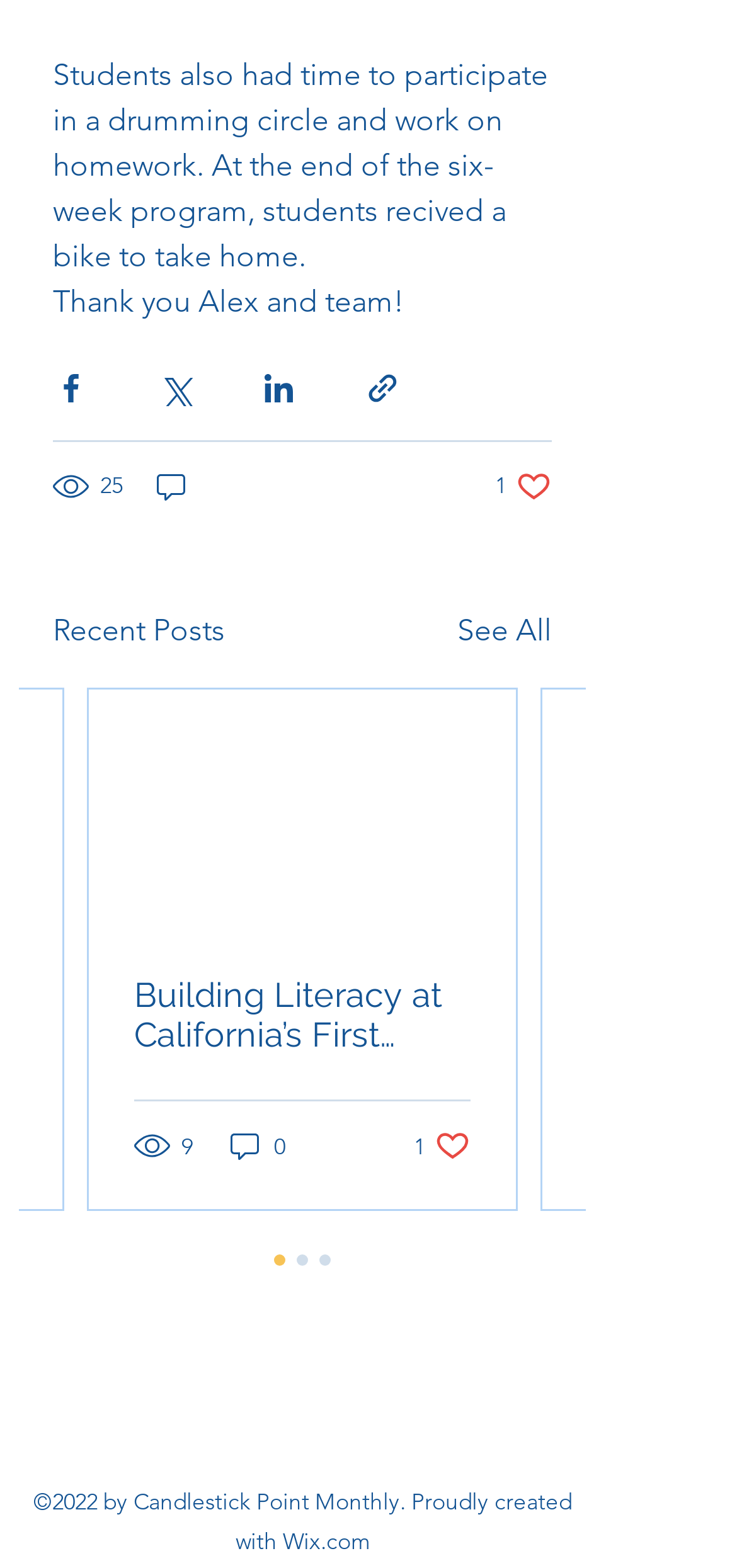Show the bounding box coordinates for the element that needs to be clicked to execute the following instruction: "Share via Facebook". Provide the coordinates in the form of four float numbers between 0 and 1, i.e., [left, top, right, bottom].

[0.072, 0.236, 0.121, 0.258]